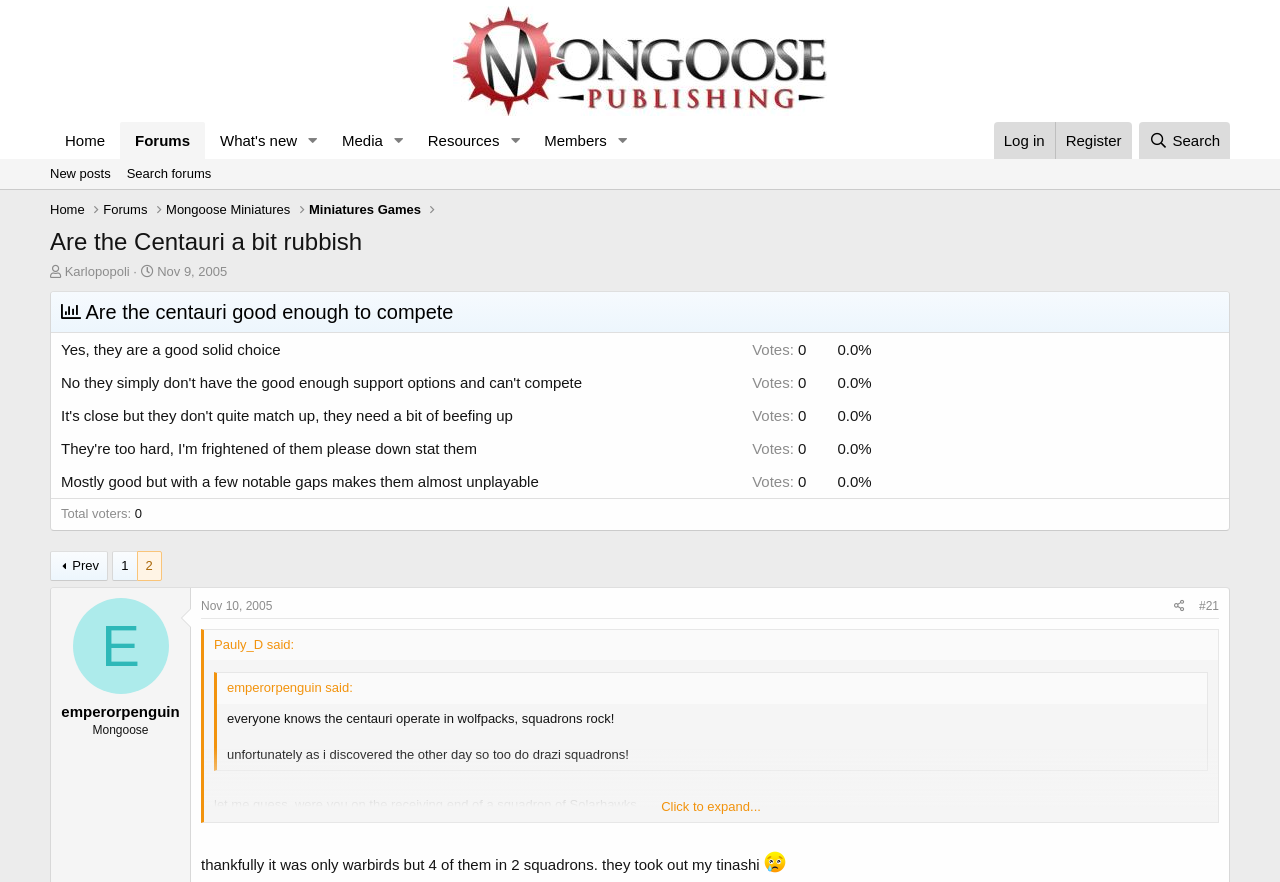Please identify the bounding box coordinates of the clickable area that will fulfill the following instruction: "Click on the 'New posts' link". The coordinates should be in the format of four float numbers between 0 and 1, i.e., [left, top, right, bottom].

[0.033, 0.18, 0.093, 0.214]